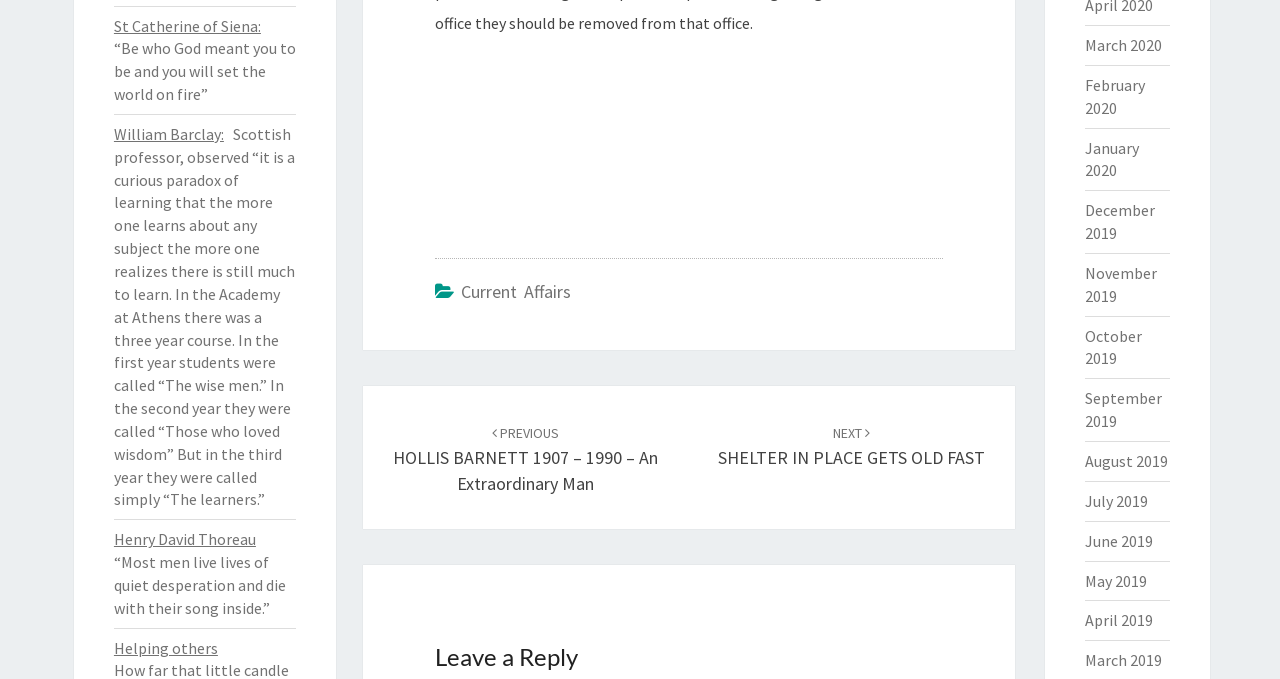Find the bounding box coordinates of the element I should click to carry out the following instruction: "Click on 'NEXT SHELTER IN PLACE GETS OLD FAST'".

[0.561, 0.619, 0.77, 0.691]